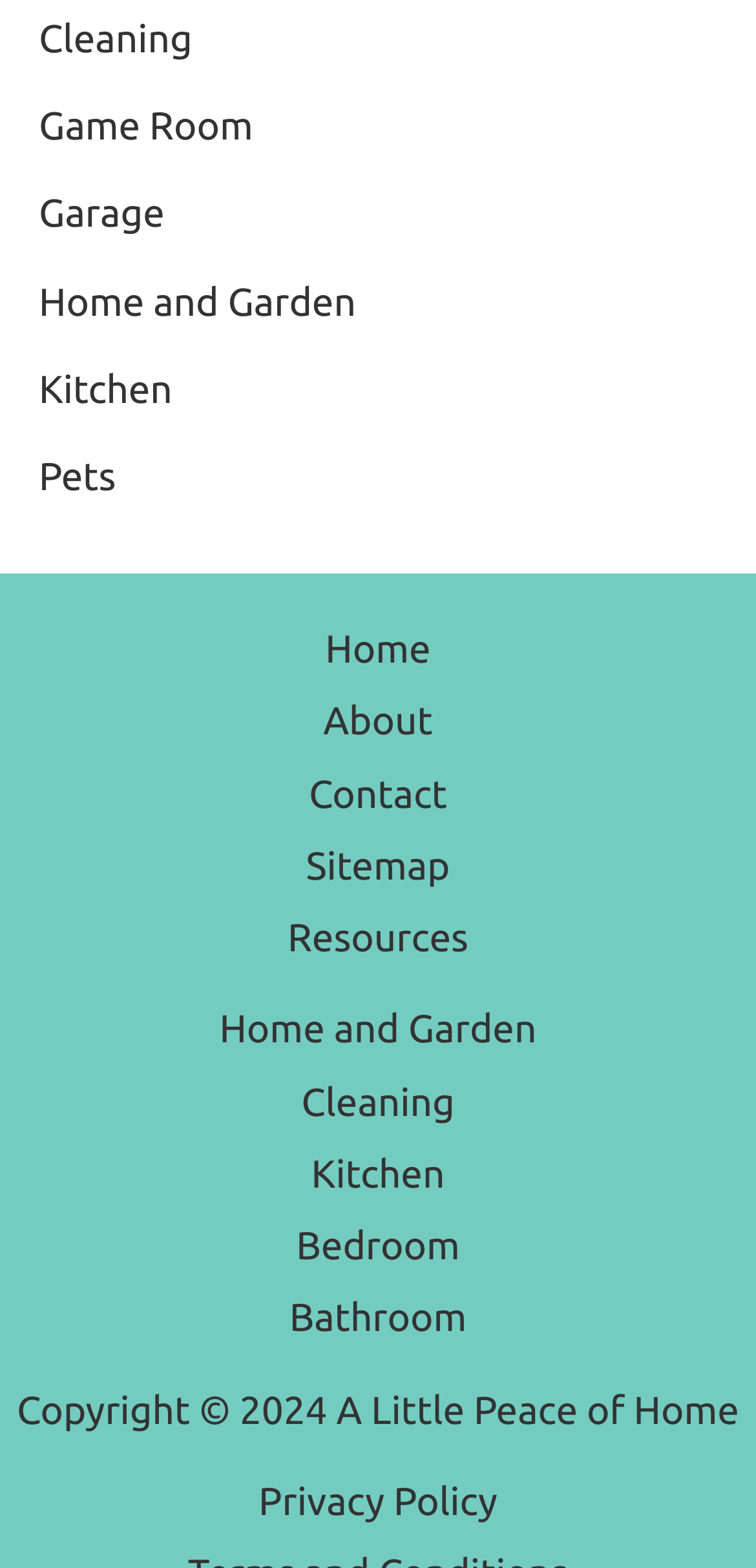Predict the bounding box coordinates of the UI element that matches this description: "Reject all". The coordinates should be in the format [left, top, right, bottom] with each value between 0 and 1.

None